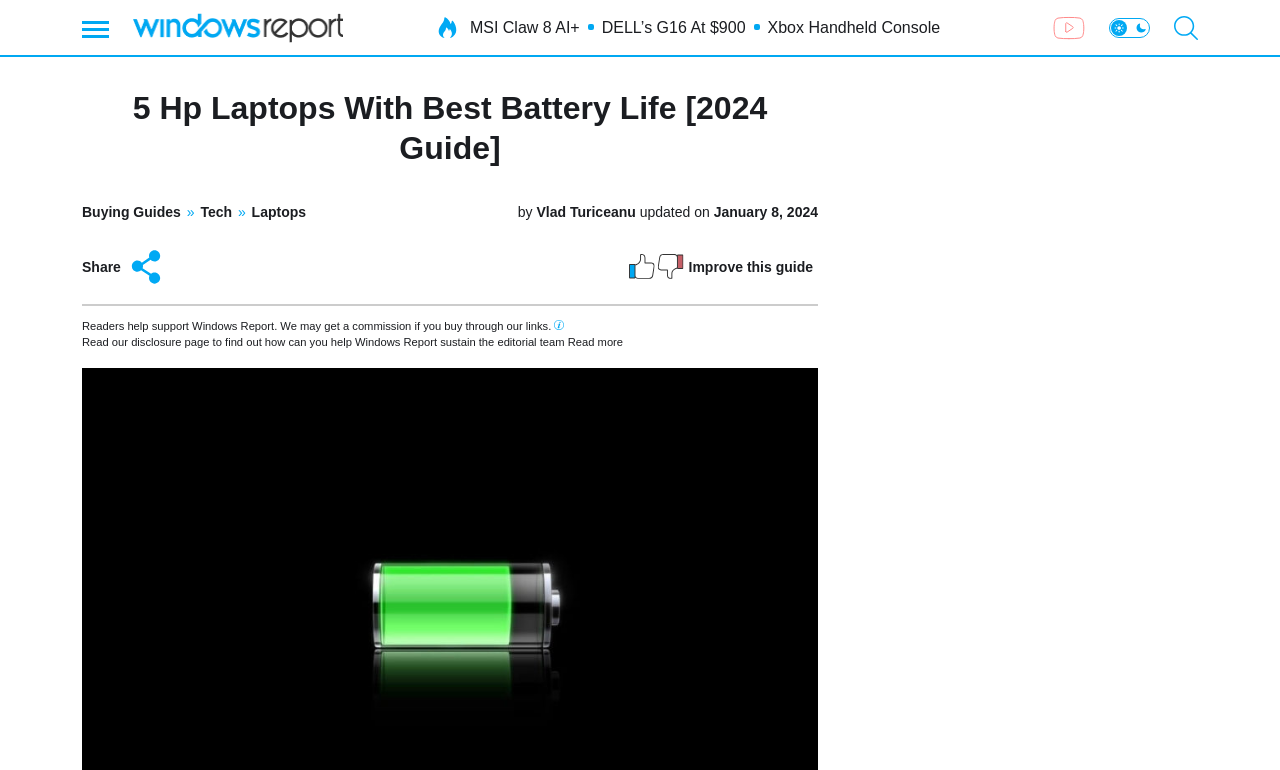Identify the bounding box of the HTML element described here: "Laptops". Provide the coordinates as four float numbers between 0 and 1: [left, top, right, bottom].

[0.197, 0.265, 0.239, 0.286]